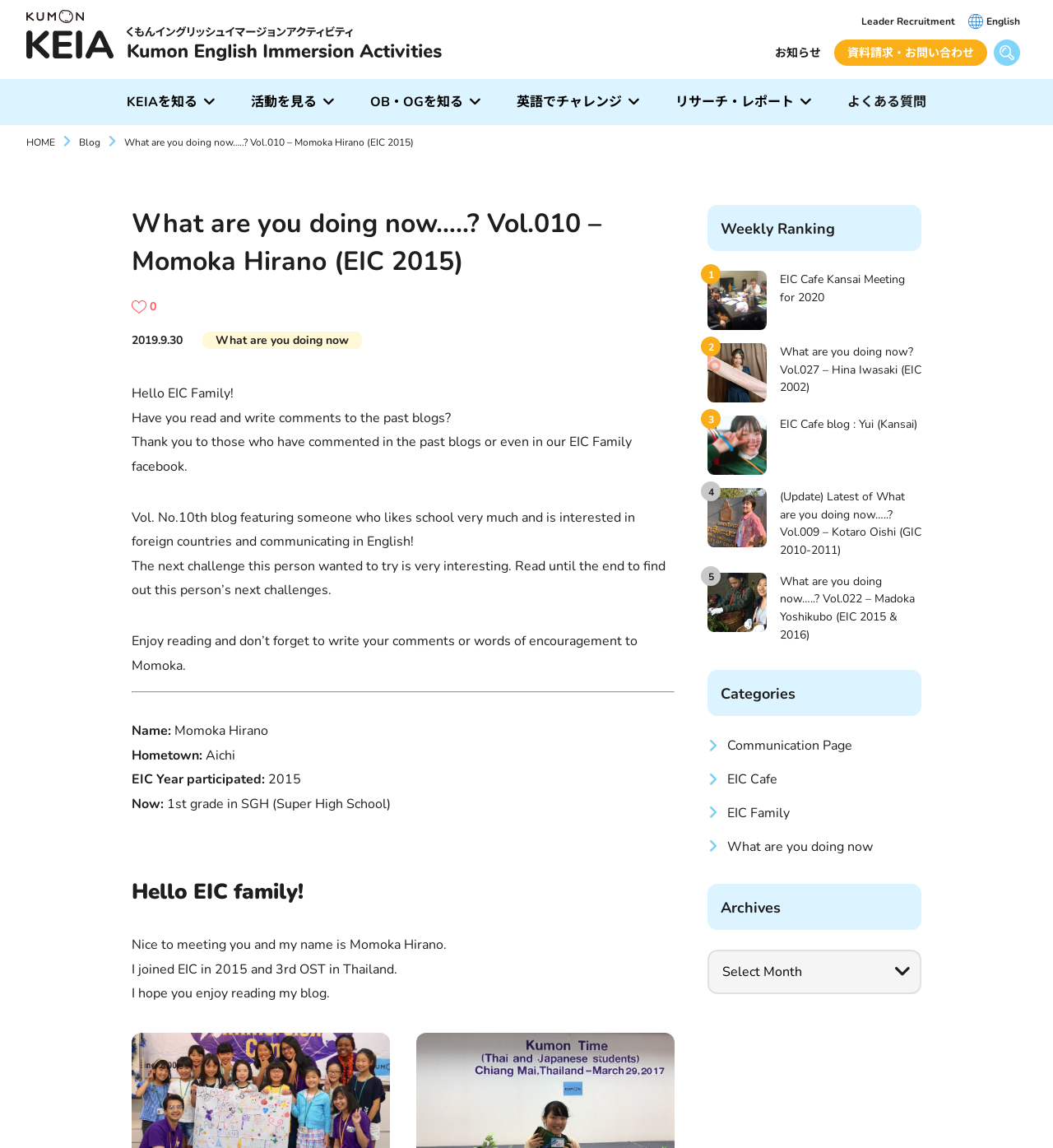Who is the author of this blog?
Examine the image and provide an in-depth answer to the question.

The author of this blog is Momoka Hirano, which can be found in the heading of the webpage, 'What are you doing now…..? Vol.010 – Momoka Hirano (EIC 2015)'.